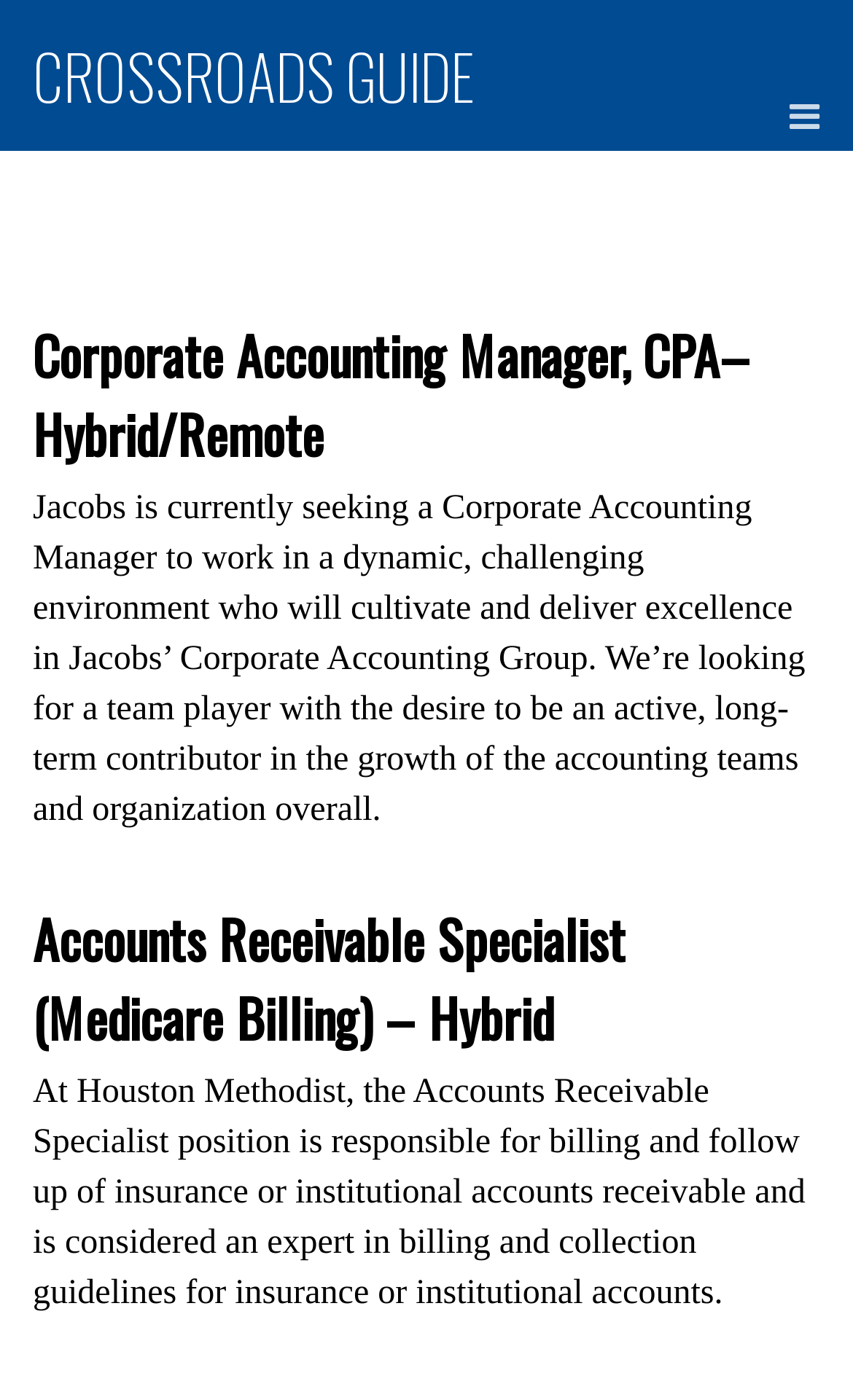Is the Corporate Accounting Manager job remote?
Use the image to give a comprehensive and detailed response to the question.

I found the job type by reading the heading of the first job posting, which mentions 'Hybrid/Remote'.